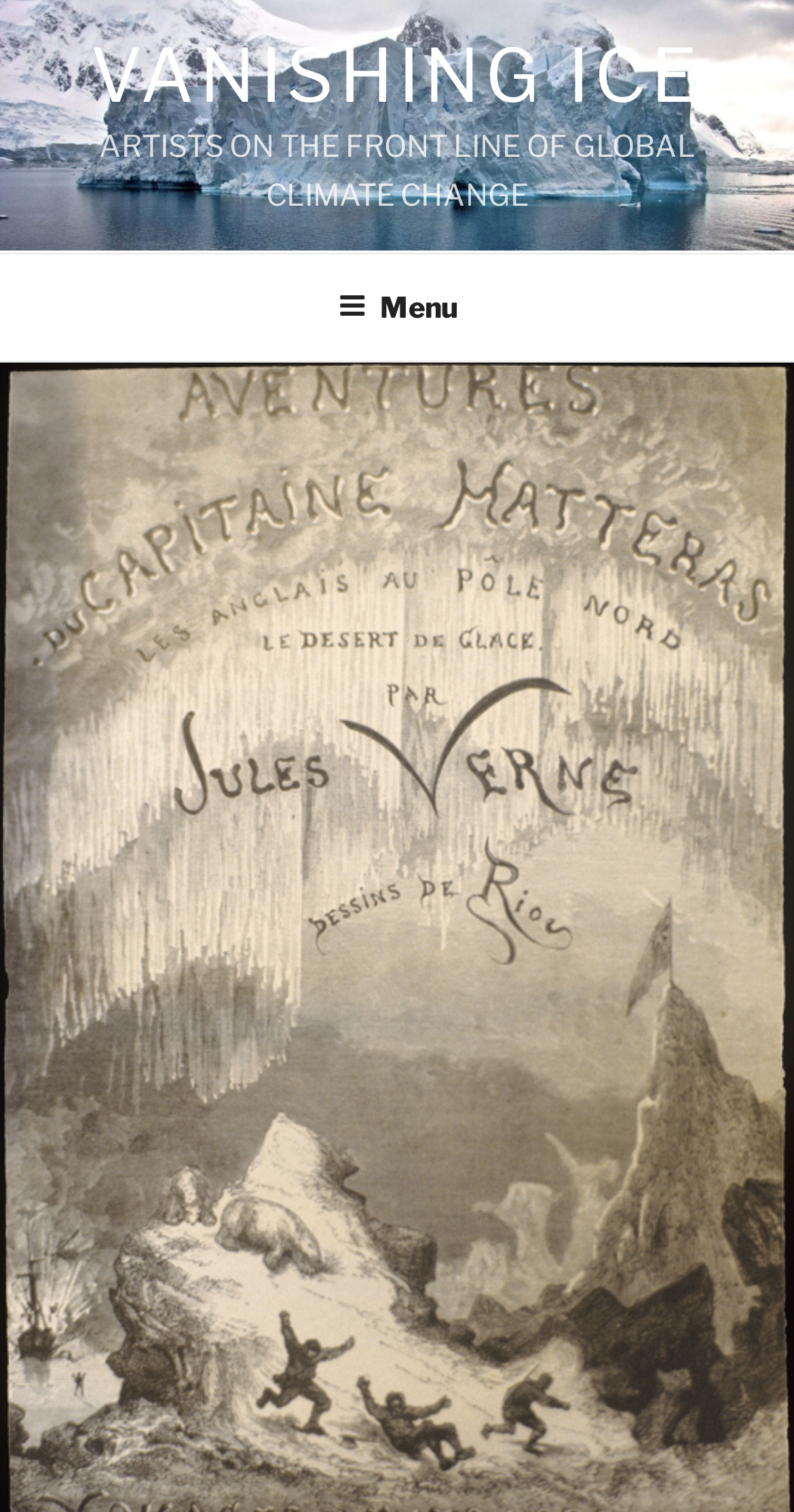Bounding box coordinates are specified in the format (top-left x, top-left y, bottom-right x, bottom-right y). All values are floating point numbers bounded between 0 and 1. Please provide the bounding box coordinate of the region this sentence describes: VANISHING ICE

[0.114, 0.02, 0.886, 0.079]